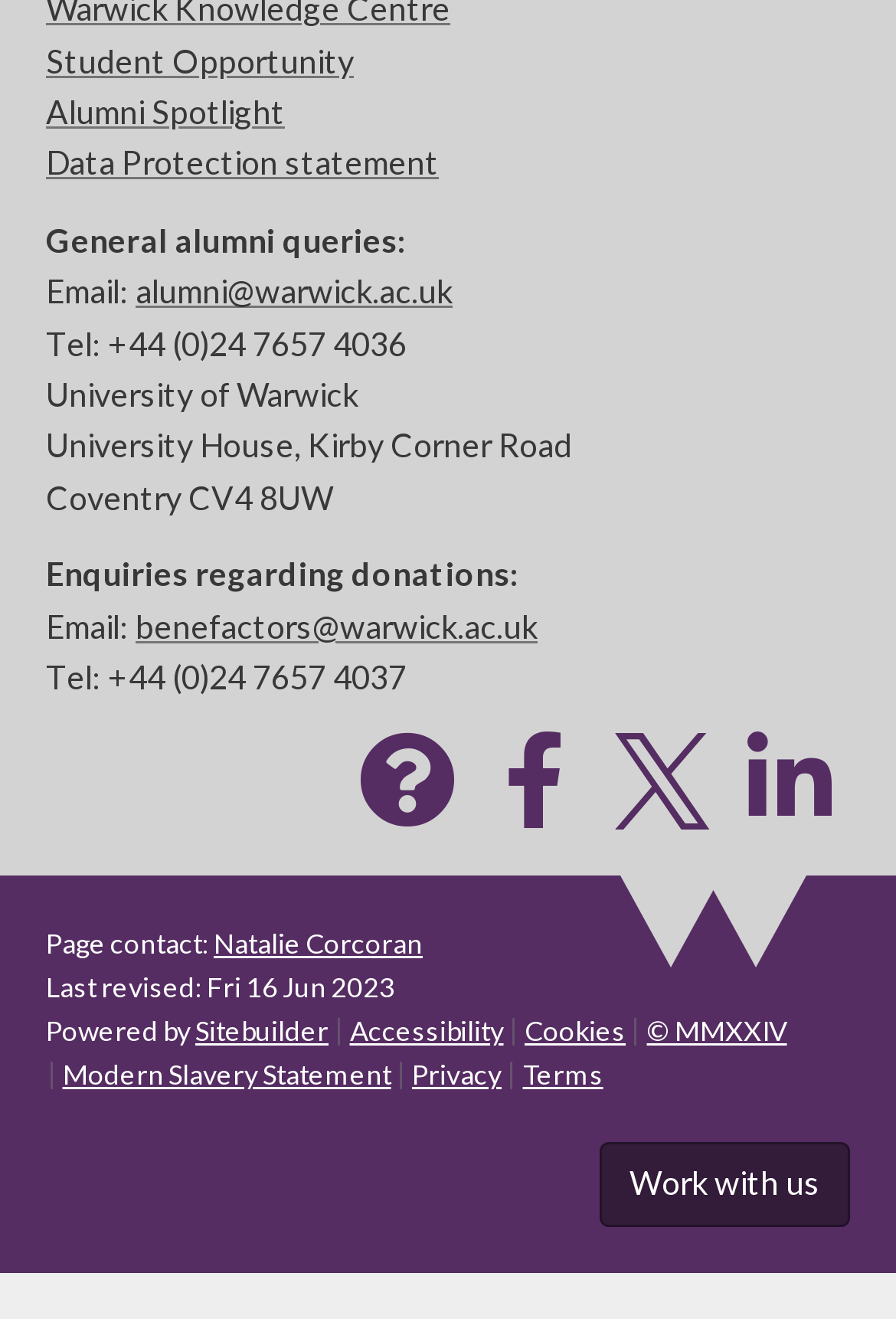Find and indicate the bounding box coordinates of the region you should select to follow the given instruction: "Email the benefactors".

[0.151, 0.46, 0.6, 0.489]